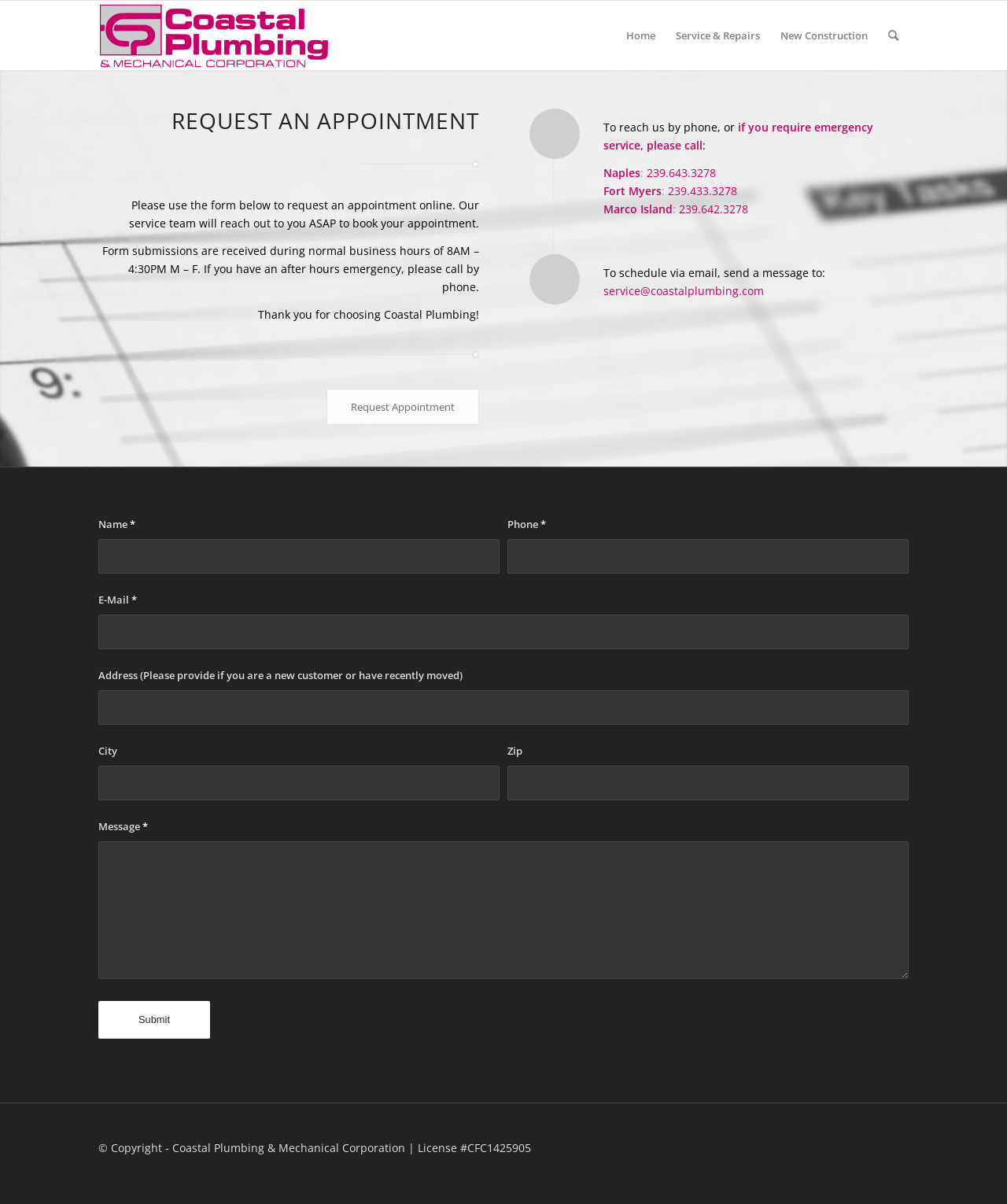Identify the bounding box coordinates of the clickable region to carry out the given instruction: "Fill in the 'Name' field".

[0.098, 0.448, 0.496, 0.476]